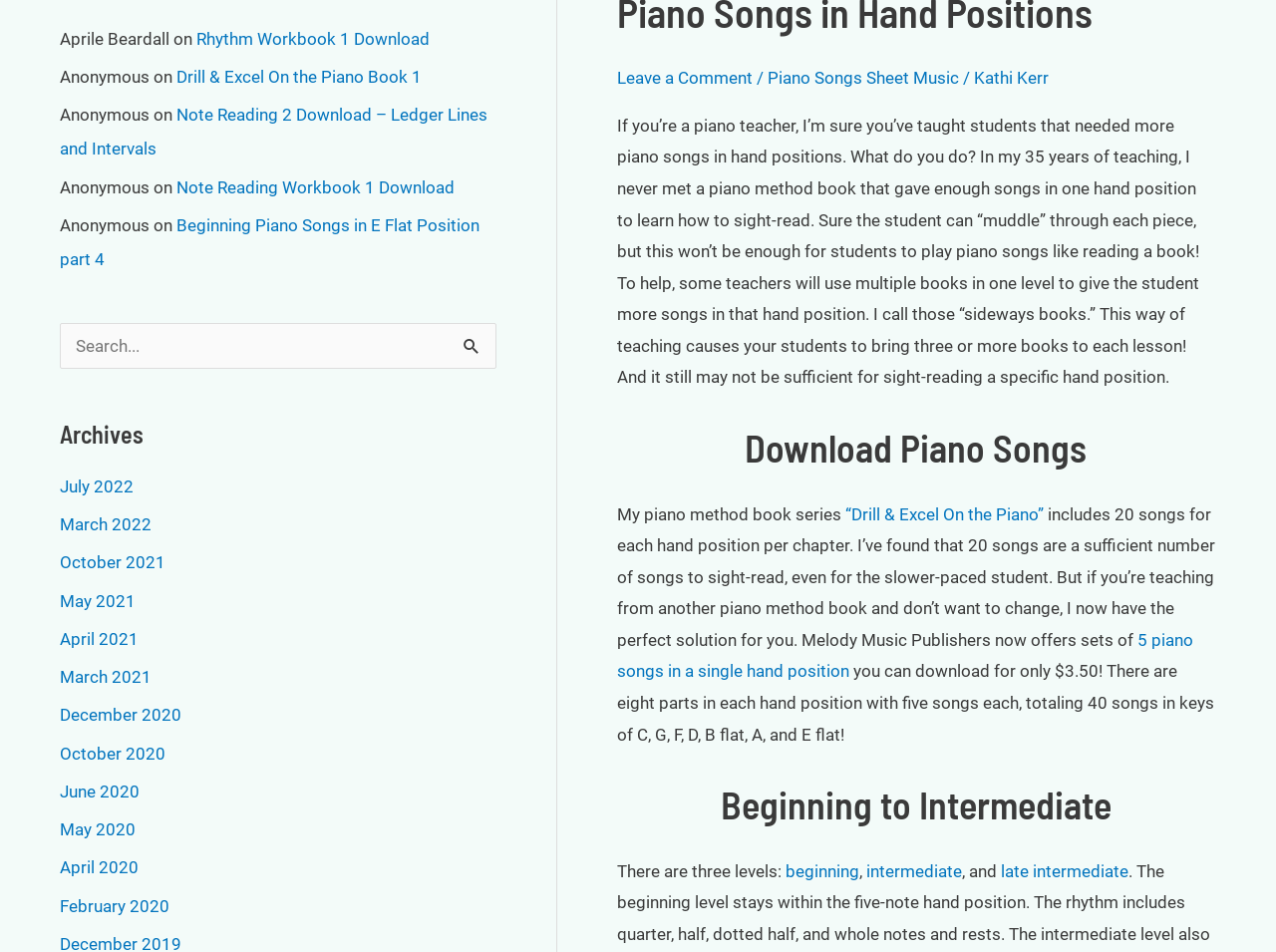Please identify the bounding box coordinates of the element's region that needs to be clicked to fulfill the following instruction: "Click on 'Rhythm Workbook 1 Download'". The bounding box coordinates should consist of four float numbers between 0 and 1, i.e., [left, top, right, bottom].

[0.154, 0.03, 0.337, 0.051]